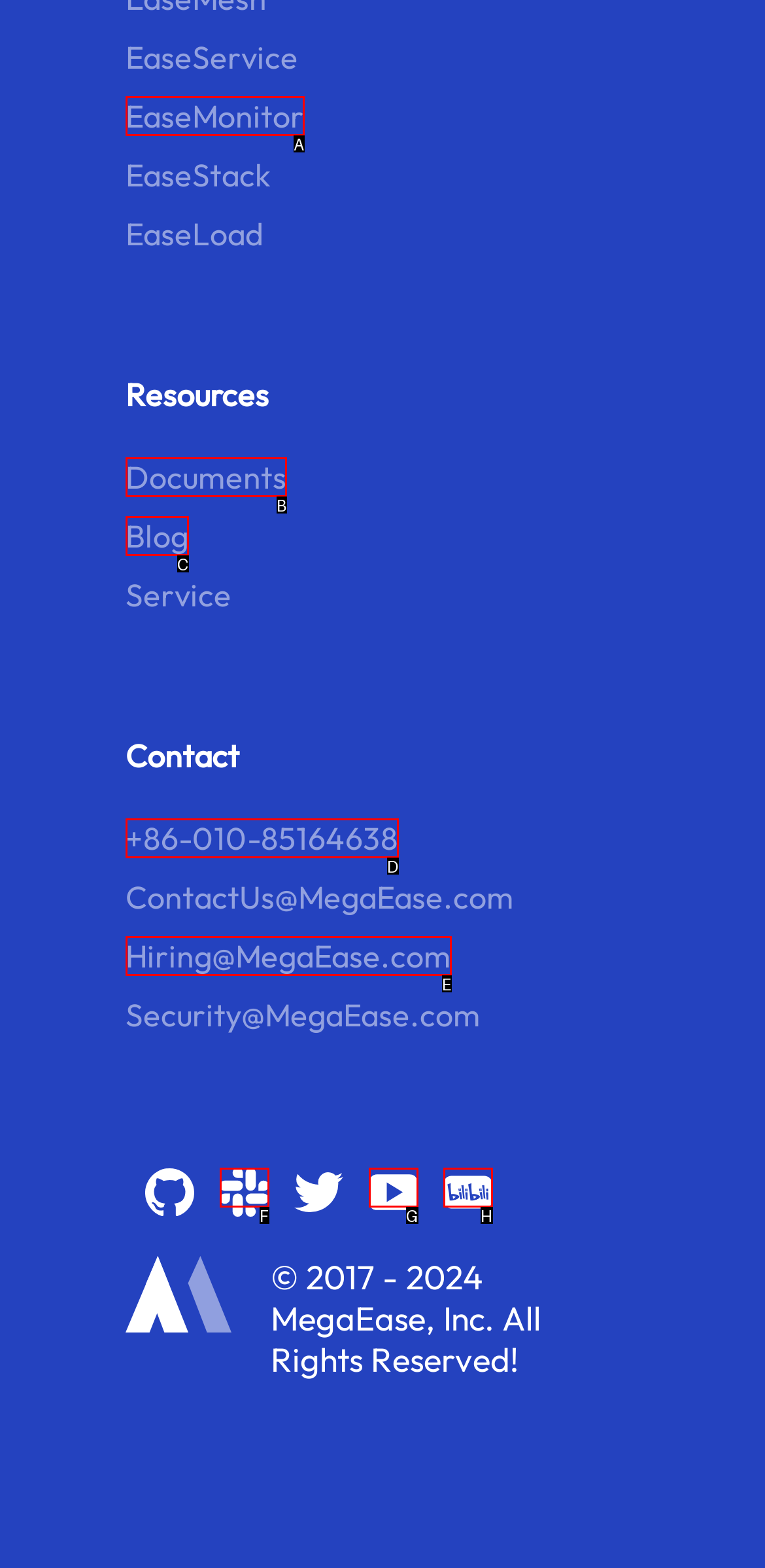Determine which UI element matches this description: todayfashiontips
Reply with the appropriate option's letter.

None